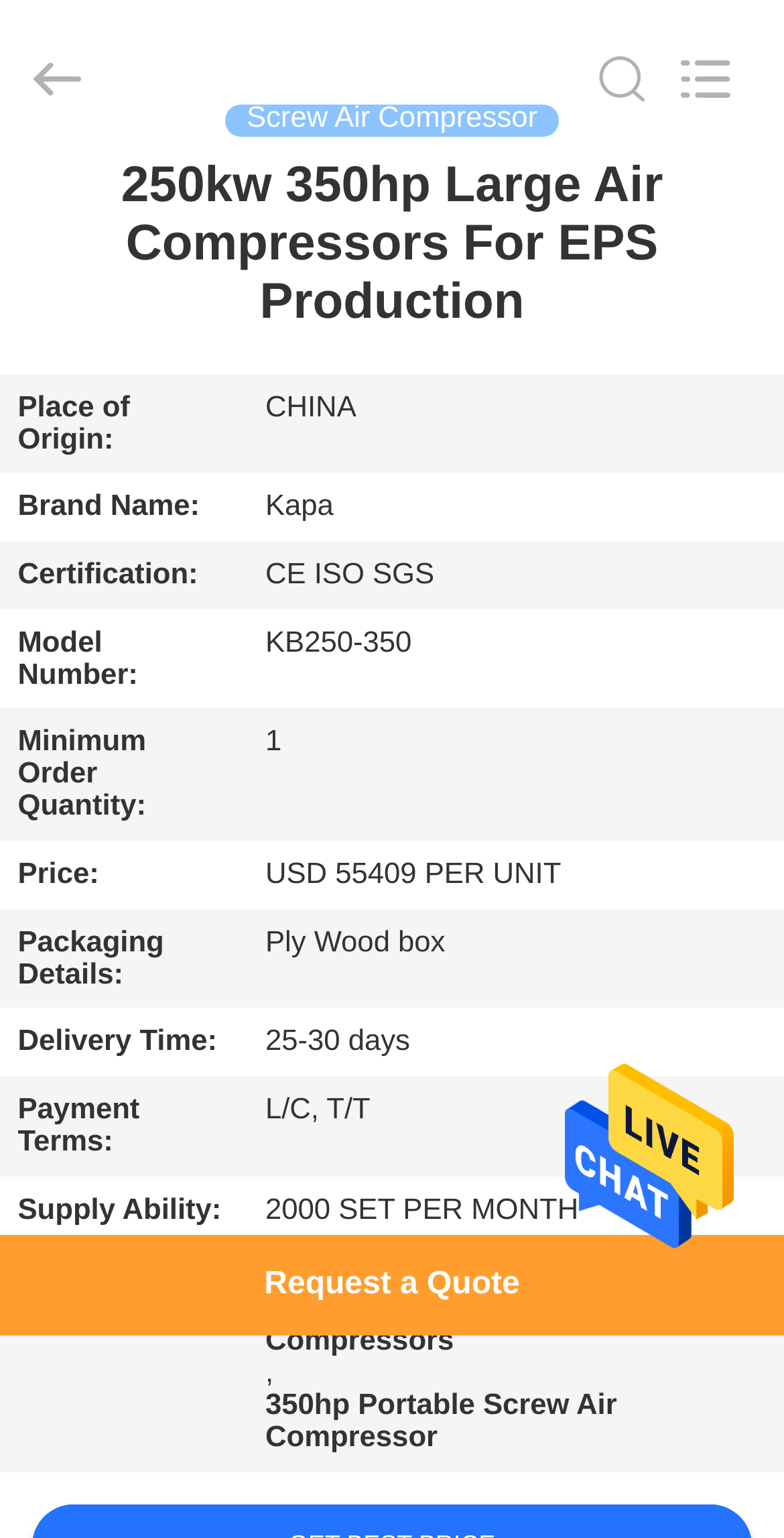Using the description "News", locate and provide the bounding box of the UI element.

[0.0, 0.685, 0.192, 0.722]